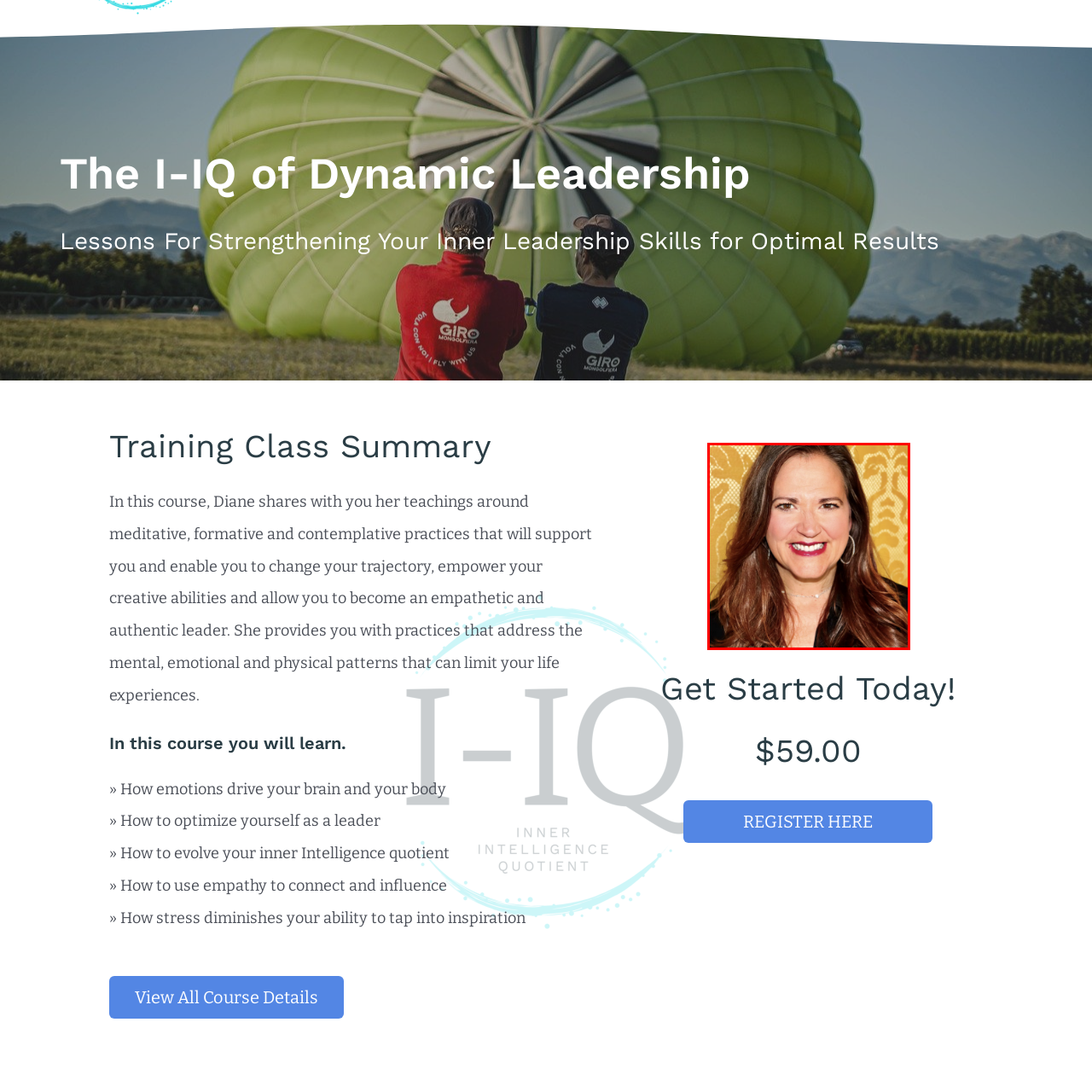Generate a detailed description of the content found inside the red-outlined section of the image.

The image features a warm and inviting portrait of a woman with long, flowing hair, smiling brightly. She exudes a sense of confidence and approachability, reflecting her role as a leader in personal development. Her makeup is elegant, highlighting her features, and she wears a stylish outfit that complements her radiant expression. The background presents a beautiful textured pattern in a soft golden hue, adding warmth and a sense of professionalism to the overall composition. This image is associated with a course led by Diane Breneman, who teaches various practices aimed at enhancing leadership skills, emotional intelligence, and empathy.